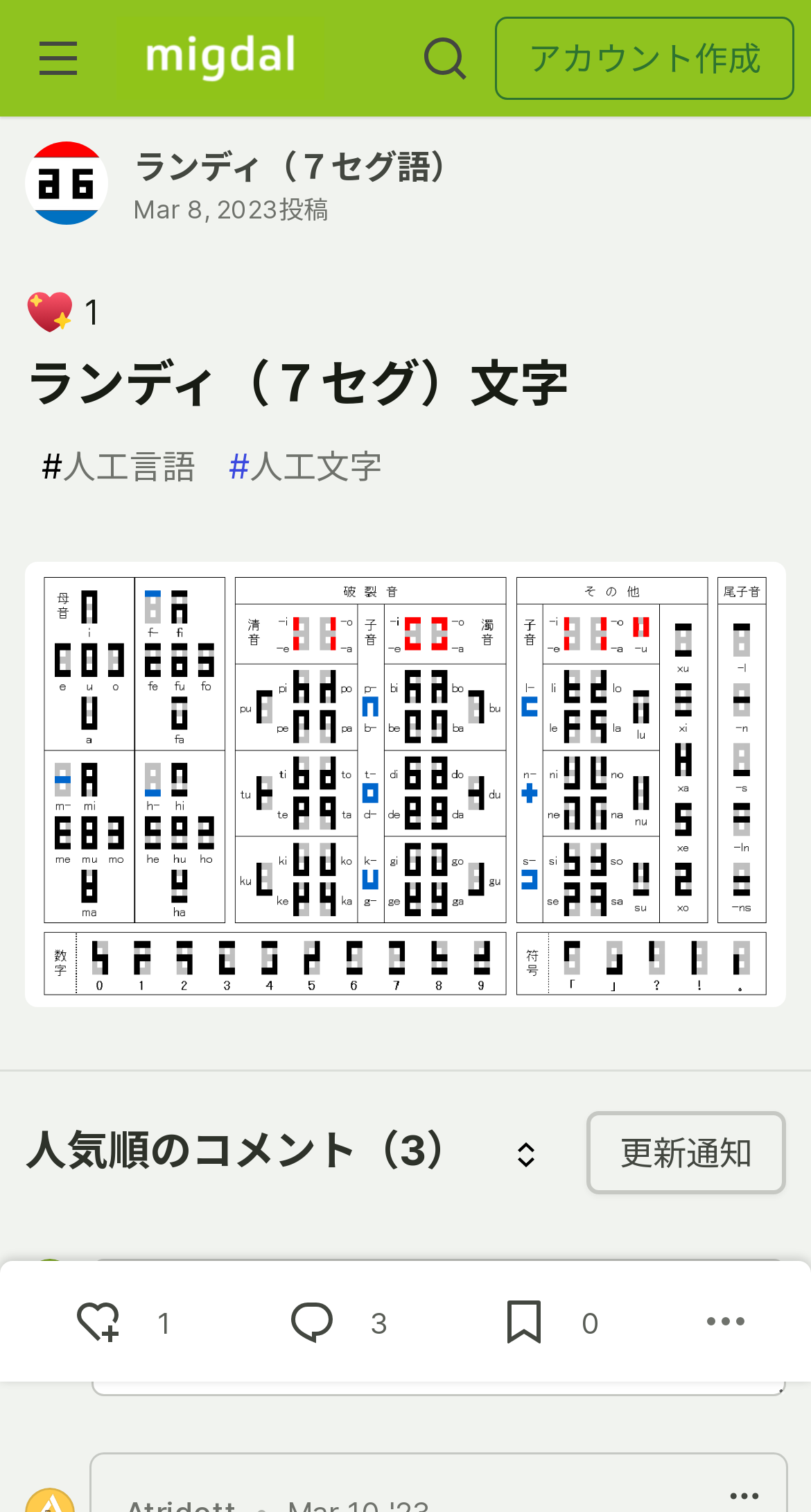What is the name of the author?
Relying on the image, give a concise answer in one word or a brief phrase.

Not specified